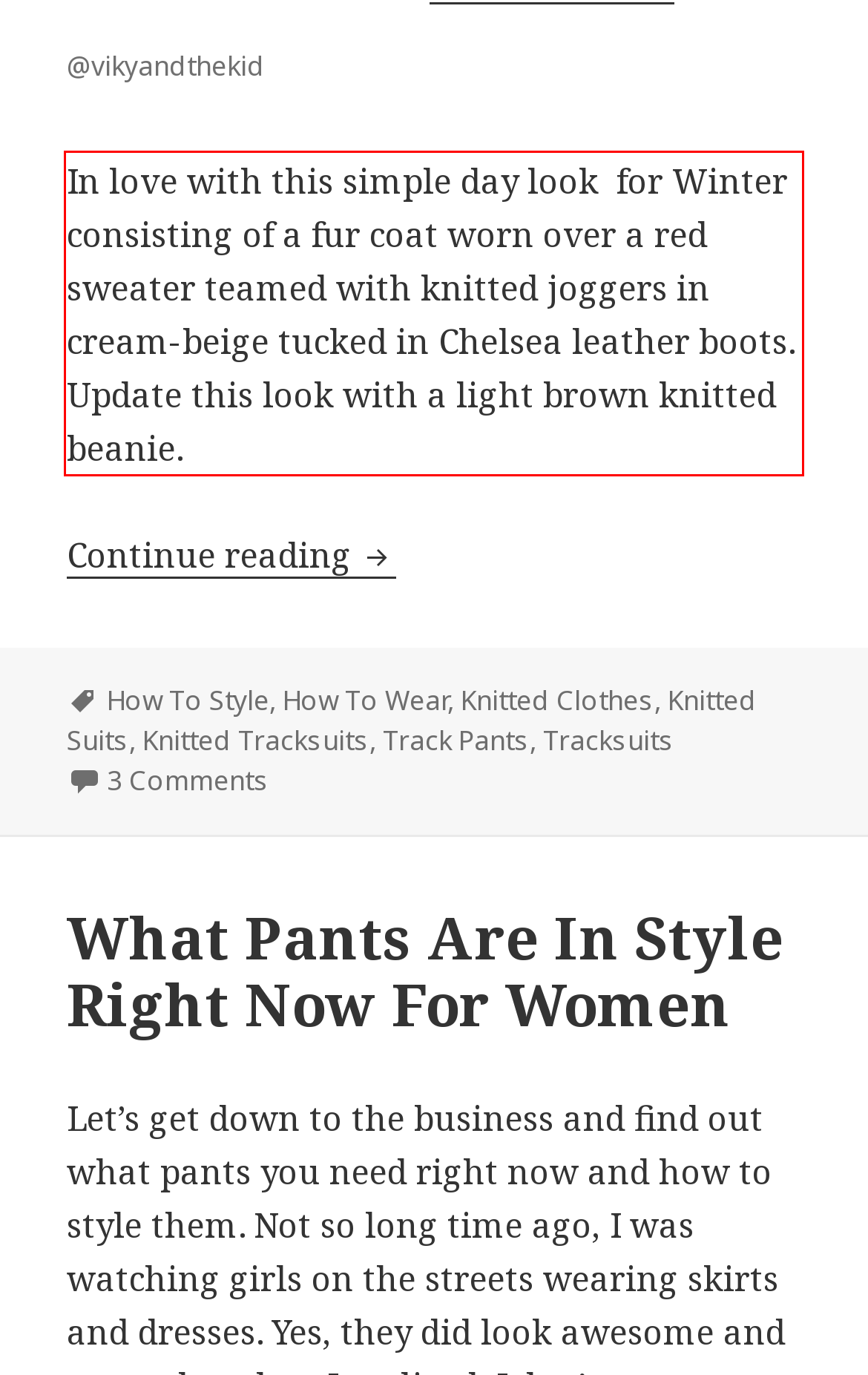Inspect the webpage screenshot that has a red bounding box and use OCR technology to read and display the text inside the red bounding box.

In love with this simple day look for Winter consisting of a fur coat worn over a red sweater teamed with knitted joggers in cream-beige tucked in Chelsea leather boots. Update this look with a light brown knitted beanie.